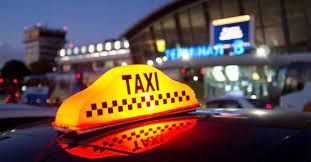Using the information from the screenshot, answer the following question thoroughly:
What is the purpose of the taxi in the scene?

The taxi is prominently featured in the scene to emphasize its role in providing efficient transportation for travelers arriving or departing from the airport, ensuring timely arrivals and departures.